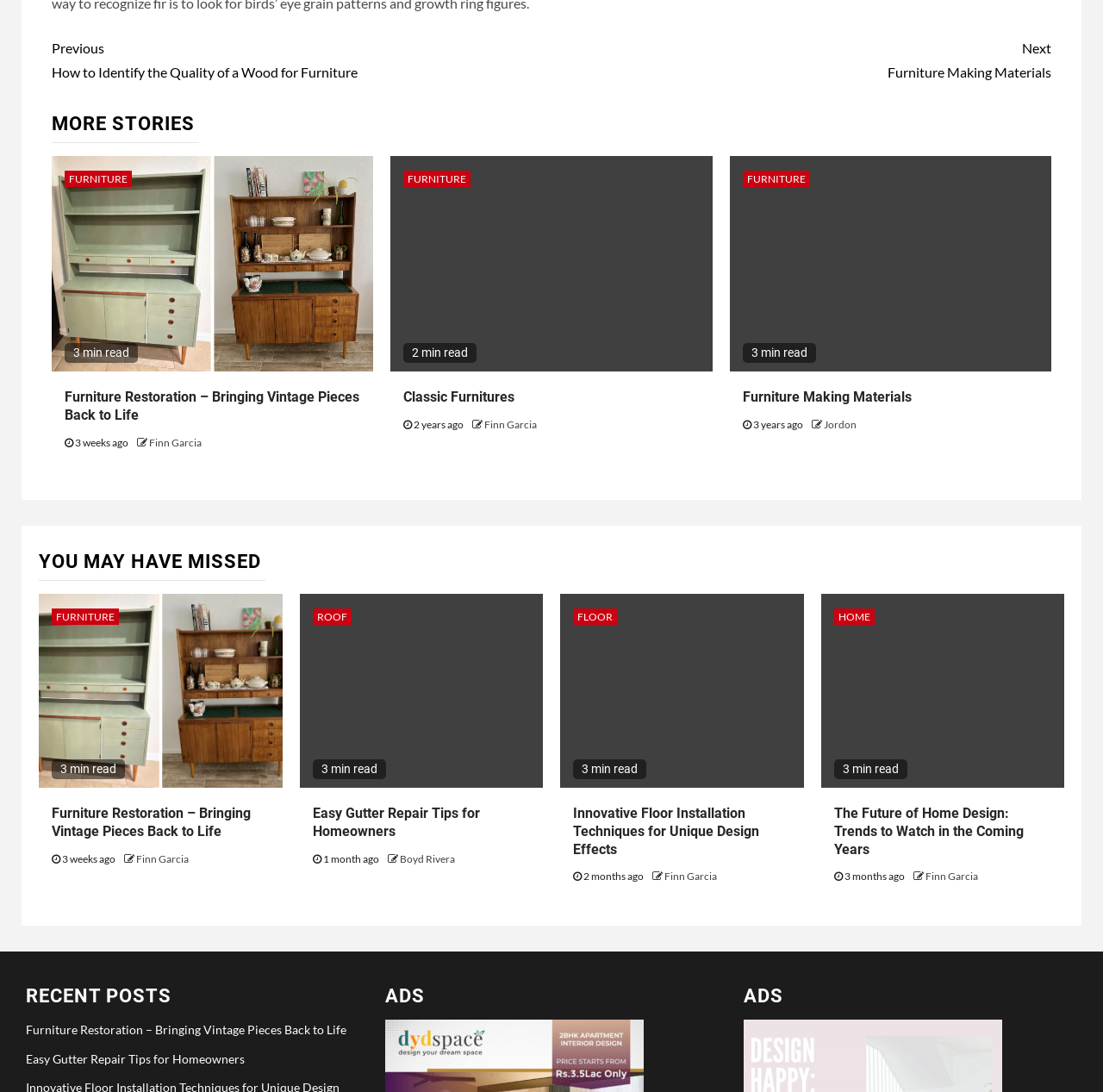Please identify the bounding box coordinates of the region to click in order to complete the task: "Go to 'FURNITURE'". The coordinates must be four float numbers between 0 and 1, specified as [left, top, right, bottom].

[0.059, 0.156, 0.12, 0.171]